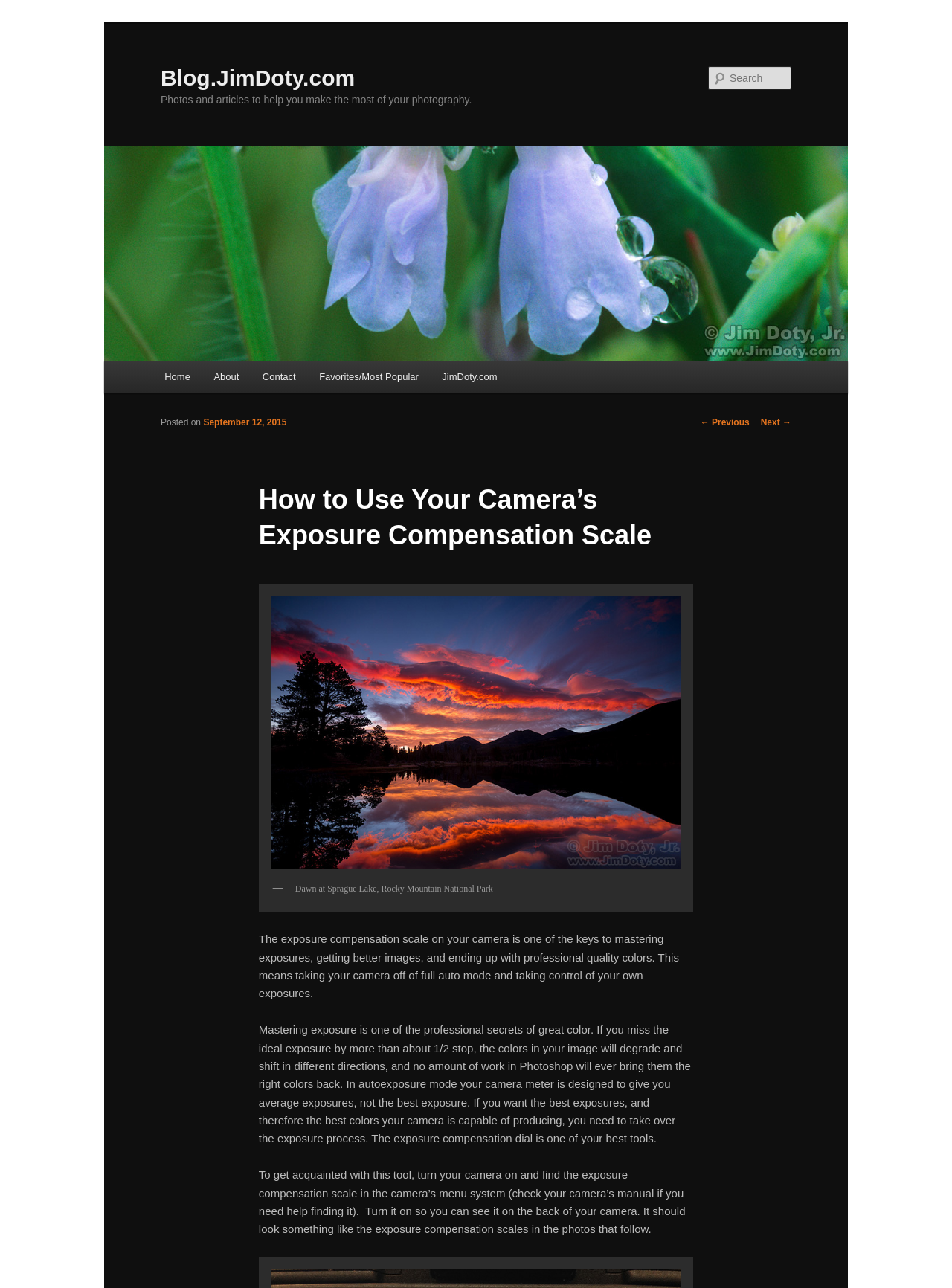What is the purpose of the exposure compensation dial?
Could you answer the question with a detailed and thorough explanation?

The purpose of the exposure compensation dial can be inferred from the text content of the webpage which states that 'If you want the best exposures, and therefore the best colors your camera is capable of producing, you need to take over the exposure process. The exposure compensation dial is one of your best tools.'